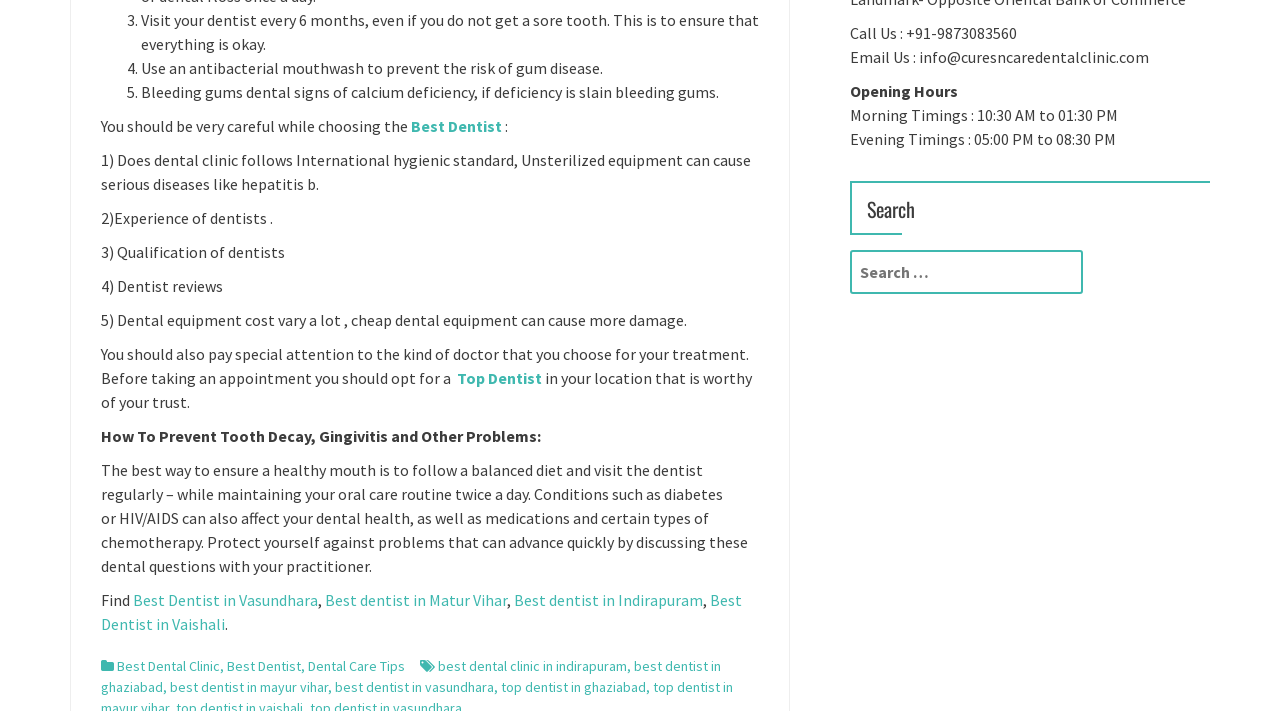What is the recommended frequency for visiting a dentist?
Provide a detailed answer to the question, using the image to inform your response.

According to the webpage, it is recommended to visit a dentist every 6 months, even if you do not get a sore tooth, to ensure that everything is okay.